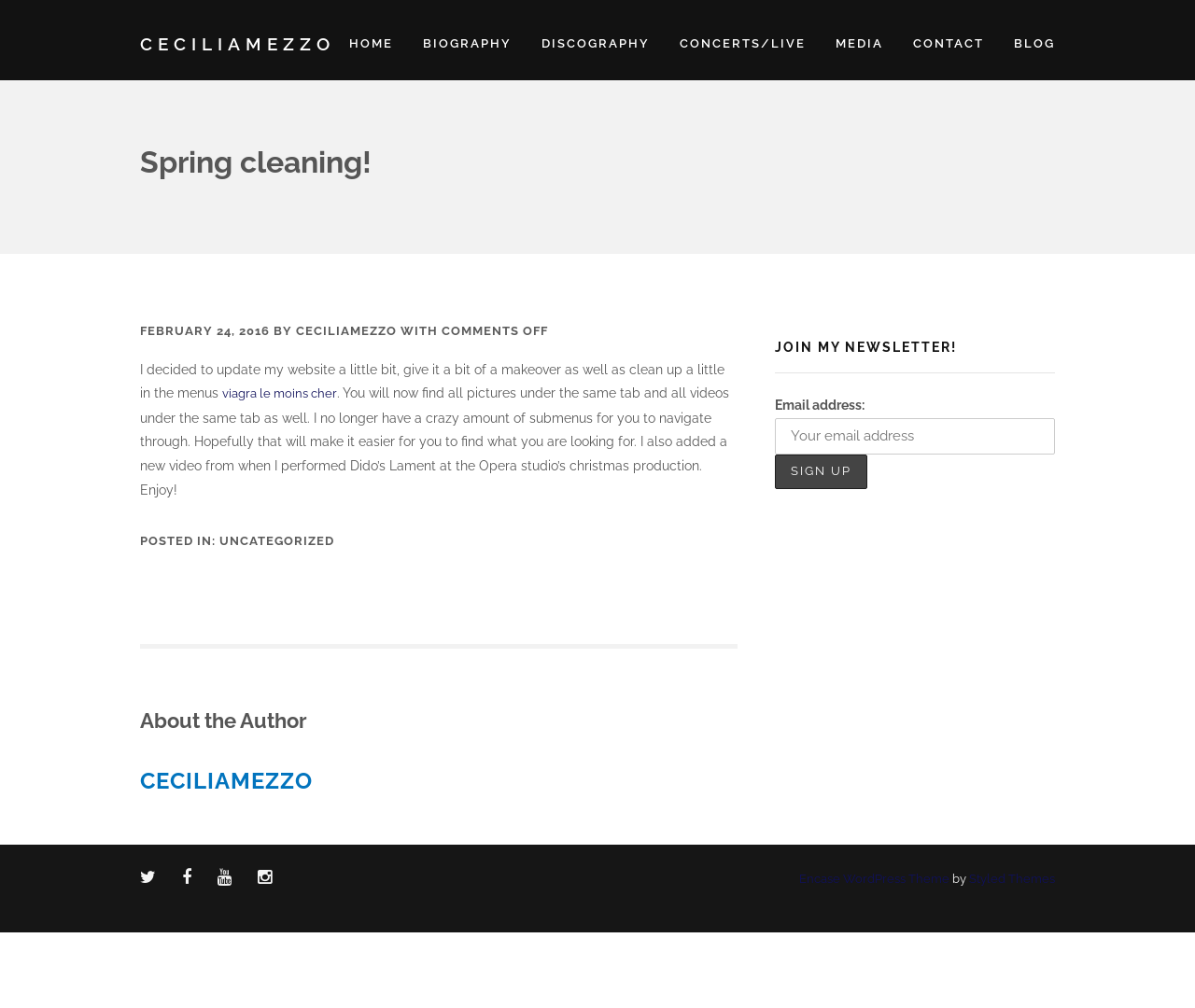Determine the bounding box for the described UI element: "Styled Themes".

[0.811, 0.865, 0.883, 0.879]